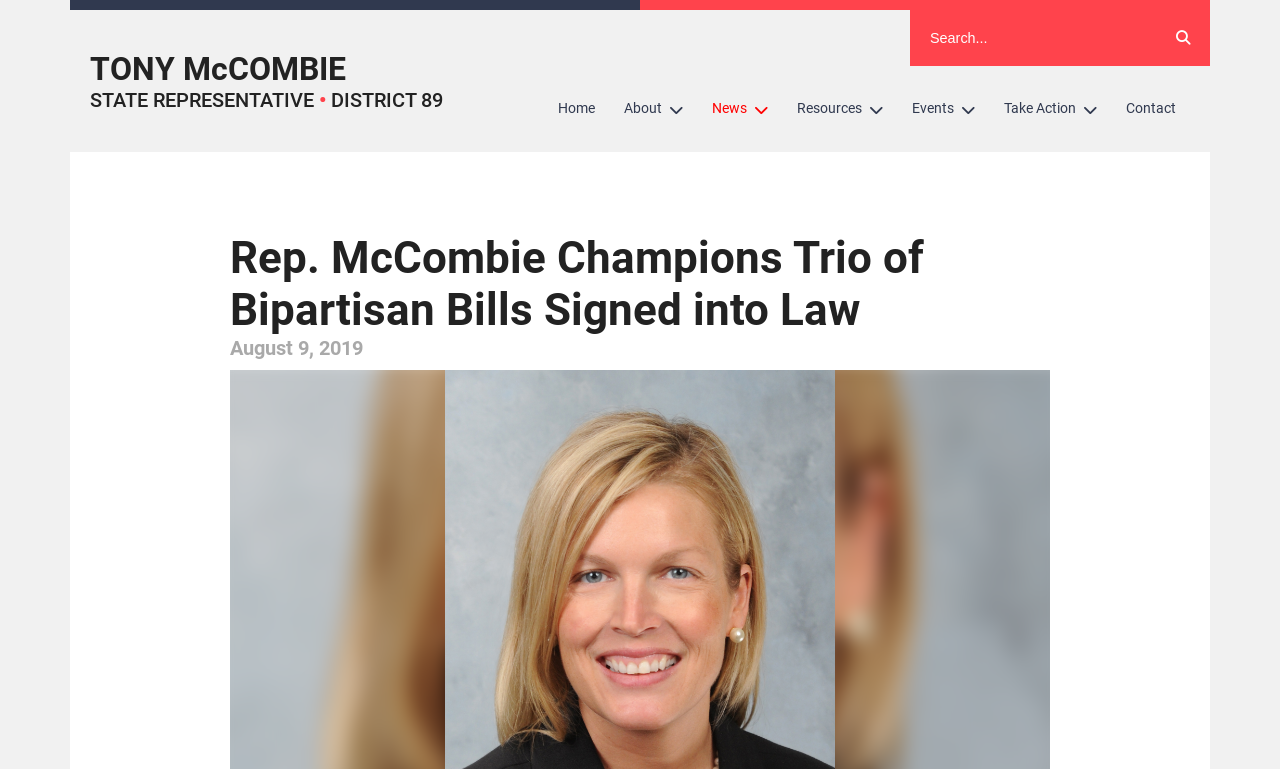Identify the bounding box for the element characterized by the following description: "name="s" placeholder="Search..."".

[0.711, 0.013, 0.903, 0.086]